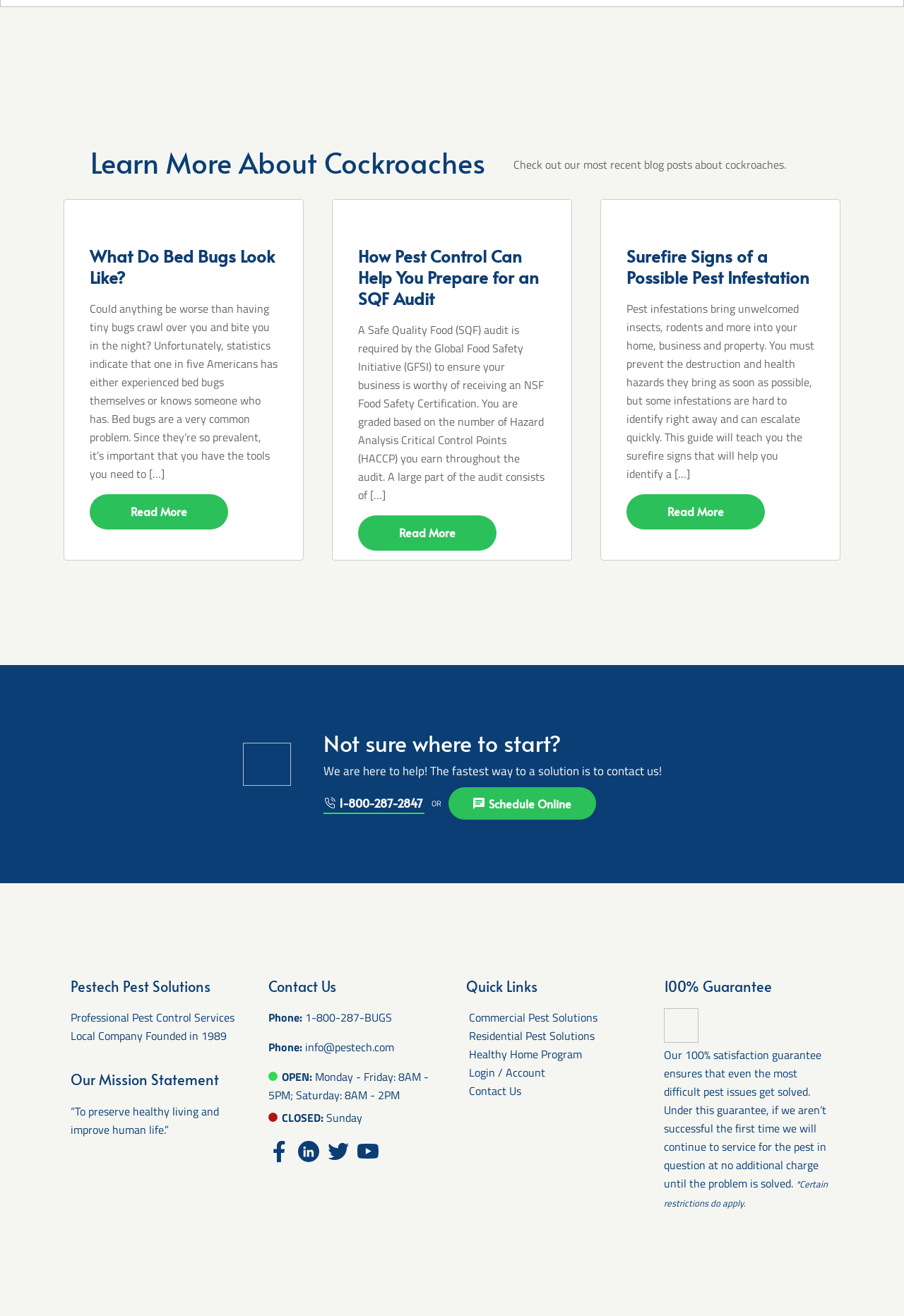Provide the bounding box coordinates of the section that needs to be clicked to accomplish the following instruction: "Schedule online."

[0.496, 0.598, 0.659, 0.623]